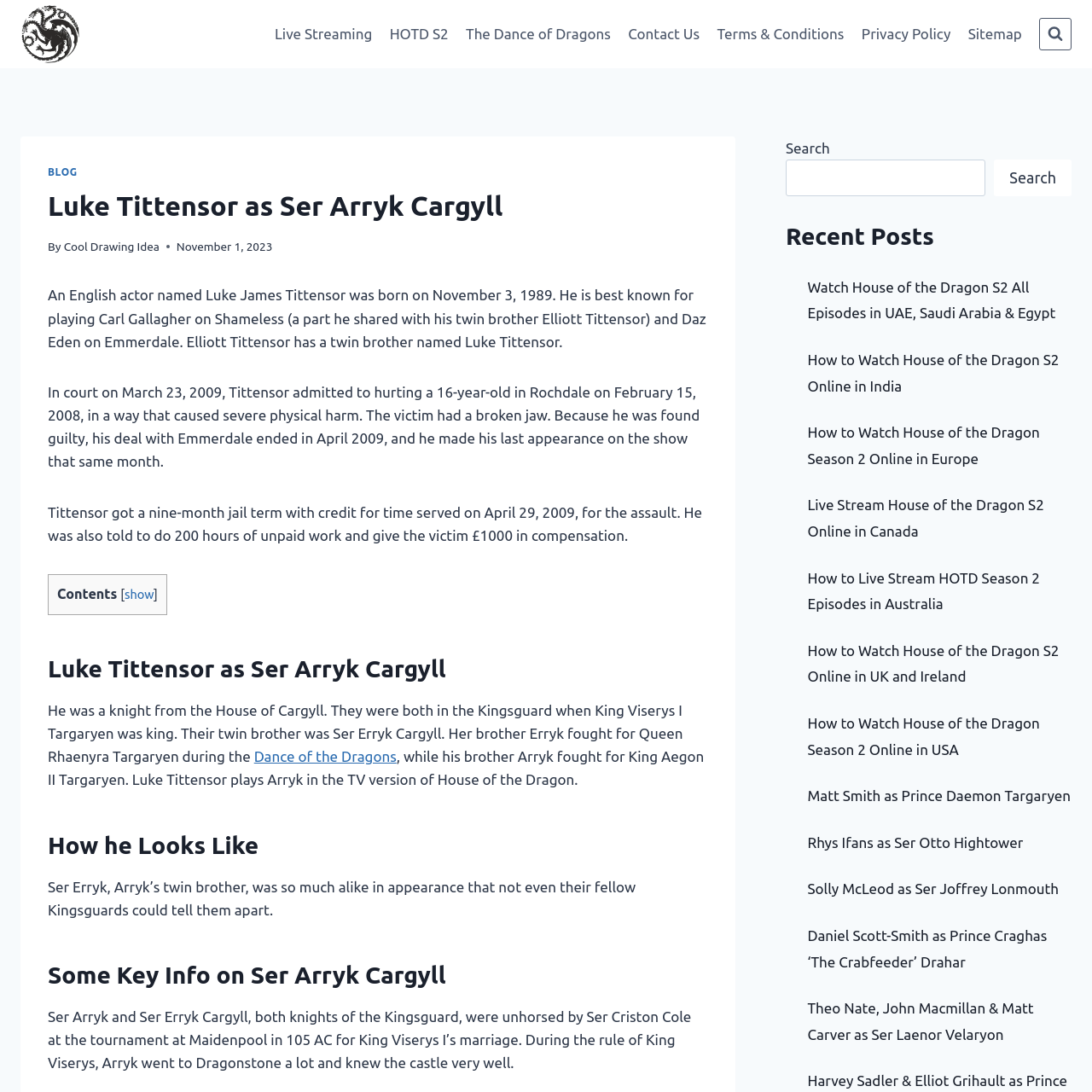Find the bounding box coordinates of the clickable region needed to perform the following instruction: "Read the 'Recent Posts'". The coordinates should be provided as four float numbers between 0 and 1, i.e., [left, top, right, bottom].

[0.72, 0.2, 0.981, 0.233]